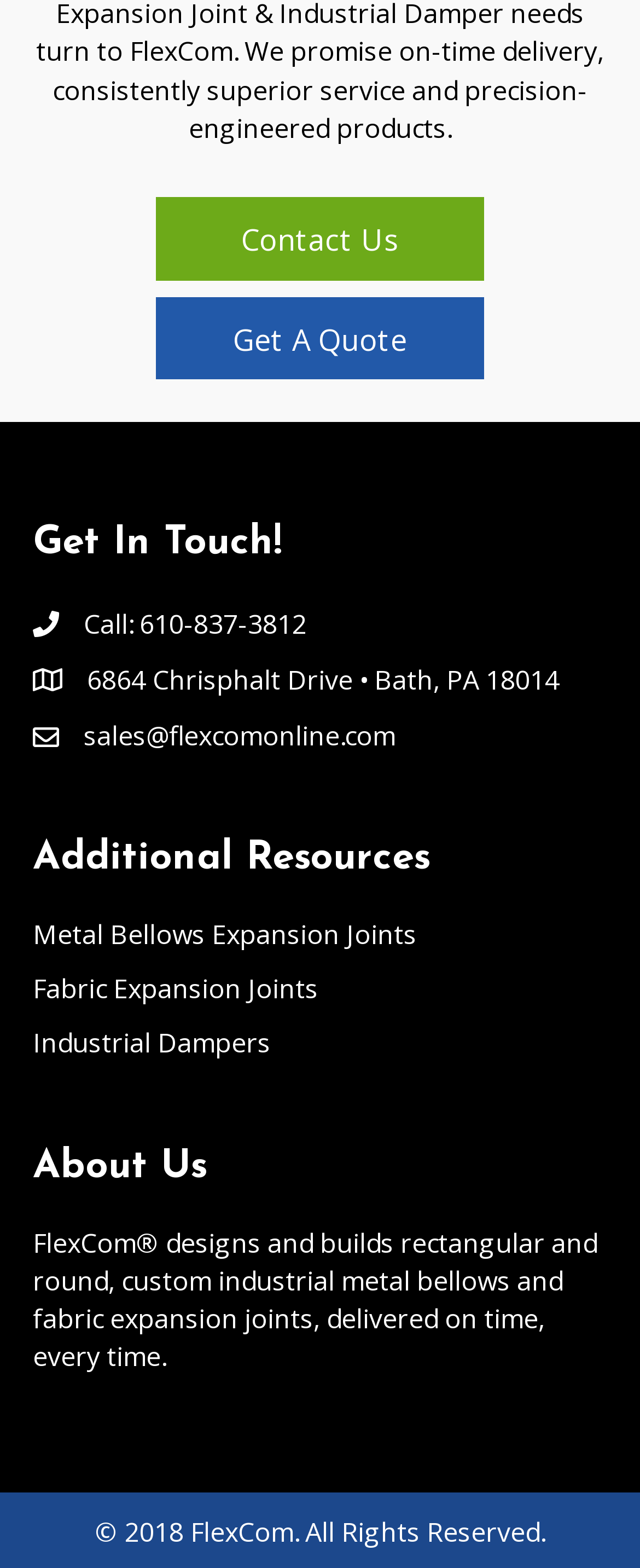Find the bounding box coordinates for the UI element whose description is: "Contact Us". The coordinates should be four float numbers between 0 and 1, in the format [left, top, right, bottom].

[0.244, 0.126, 0.756, 0.179]